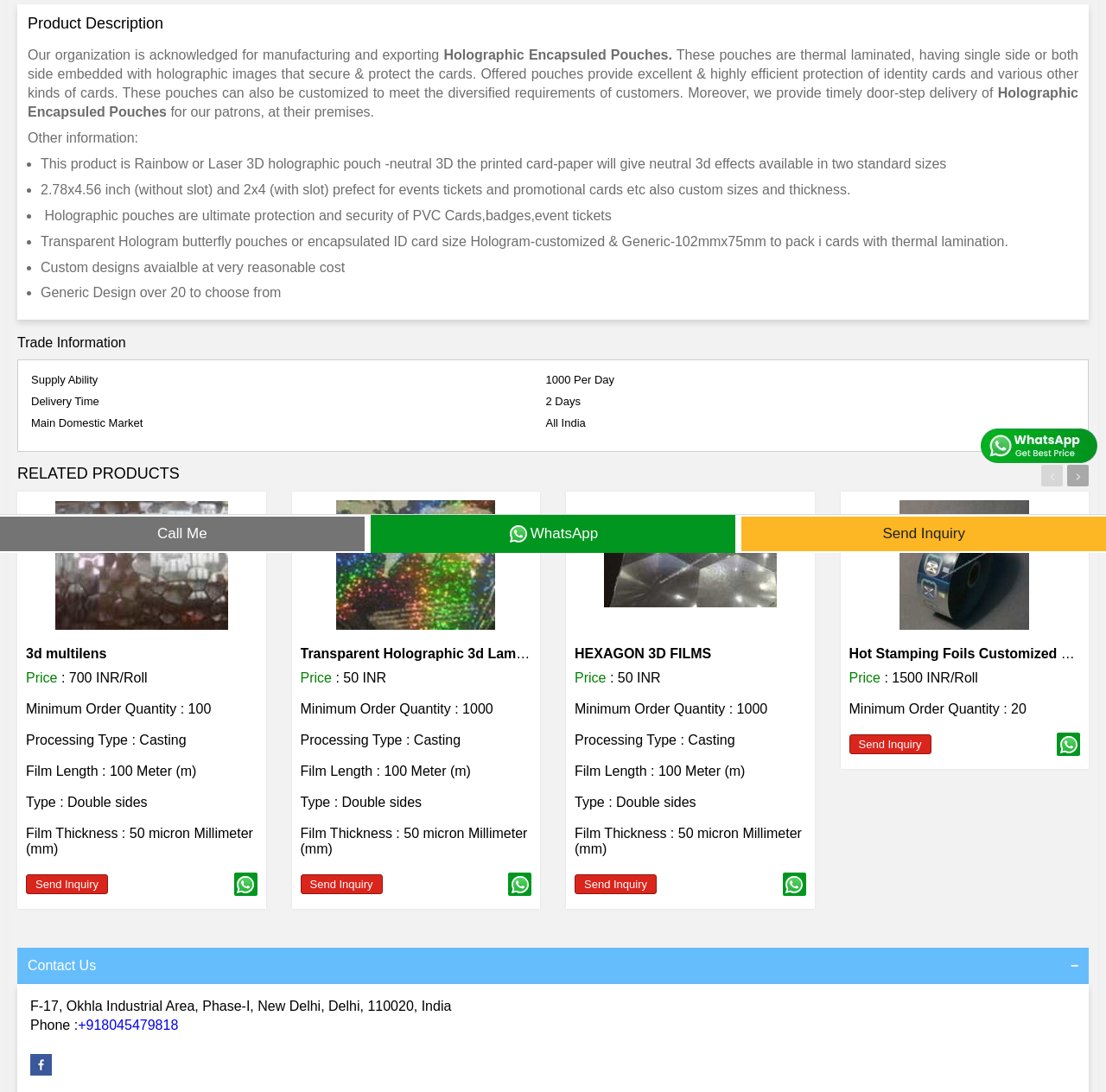Bounding box coordinates should be provided in the format (top-left x, top-left y, bottom-right x, bottom-right y) with all values between 0 and 1. Identify the bounding box for this UI element: alt="Transparent Holographic 3d Lamination Films"

[0.271, 0.458, 0.48, 0.577]